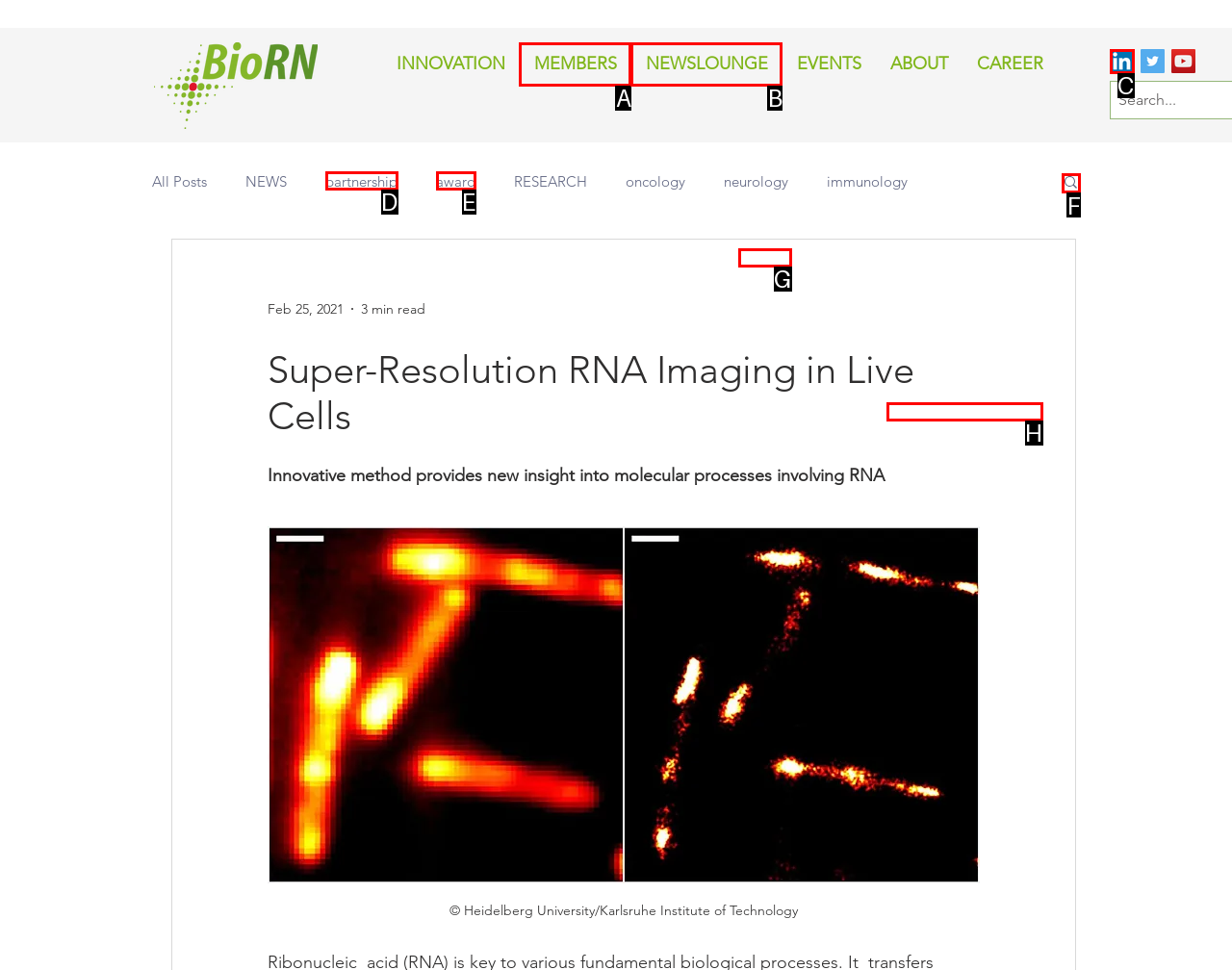Decide which UI element to click to accomplish the task: Click the Search button
Respond with the corresponding option letter.

F